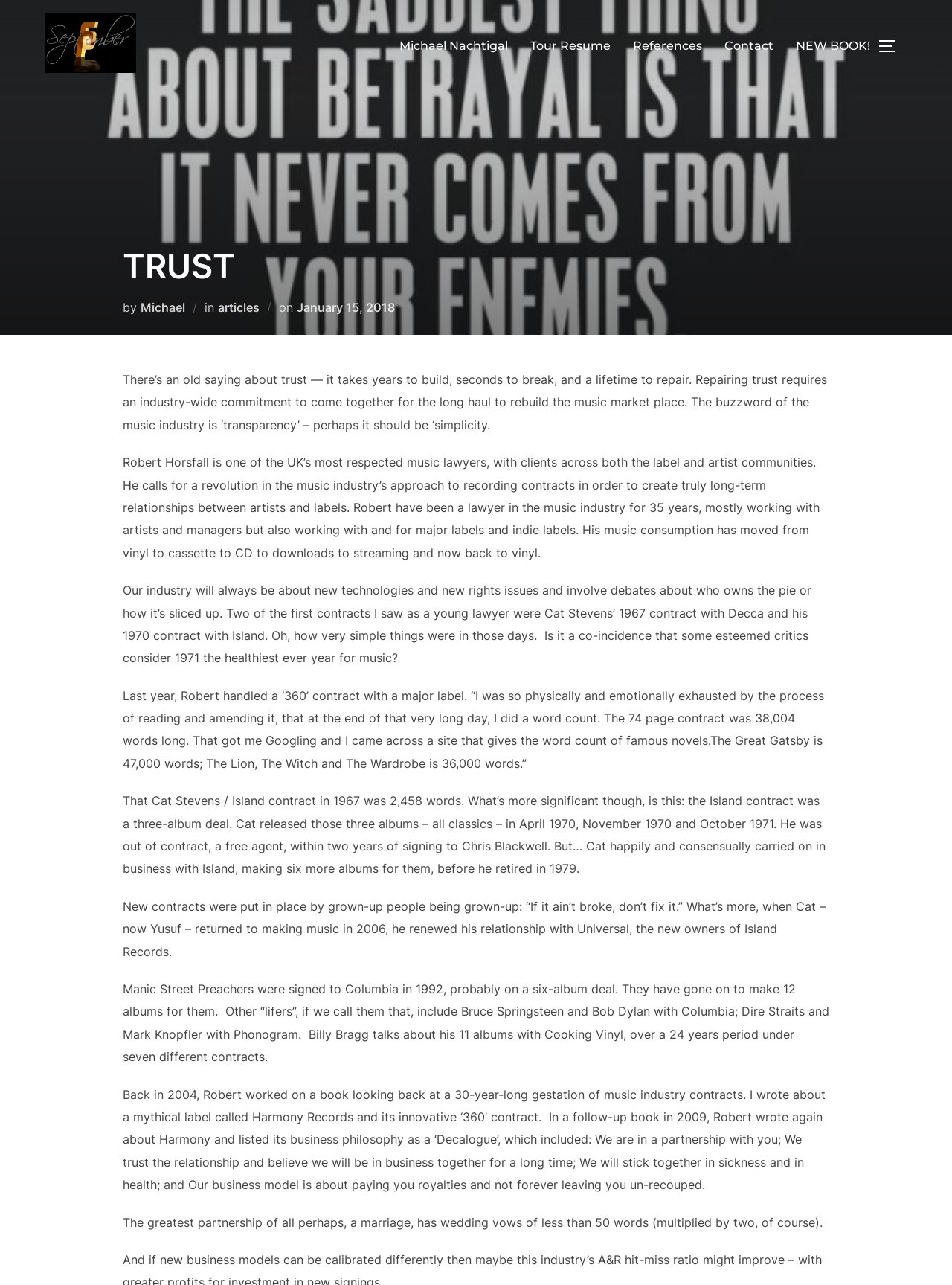Could you determine the bounding box coordinates of the clickable element to complete the instruction: "Toggle the sidebar and navigation"? Provide the coordinates as four float numbers between 0 and 1, i.e., [left, top, right, bottom].

[0.922, 0.023, 0.953, 0.049]